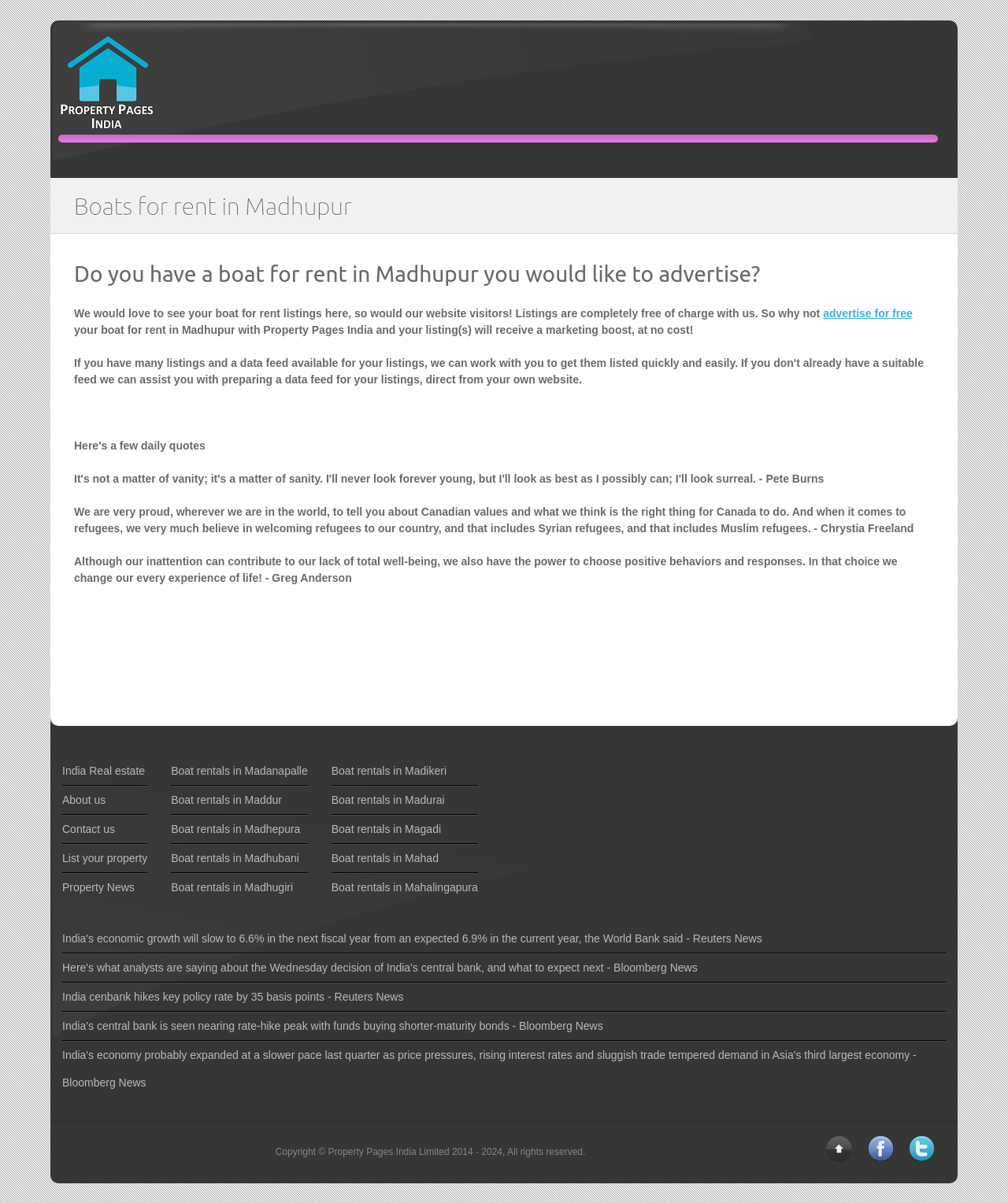What type of content is displayed below the main heading?
Please provide a comprehensive answer based on the contents of the image.

Below the main heading, the webpage displays a series of quotes from notable individuals, followed by a list of links to other related webpages, including boat rentals in other locations and news articles.